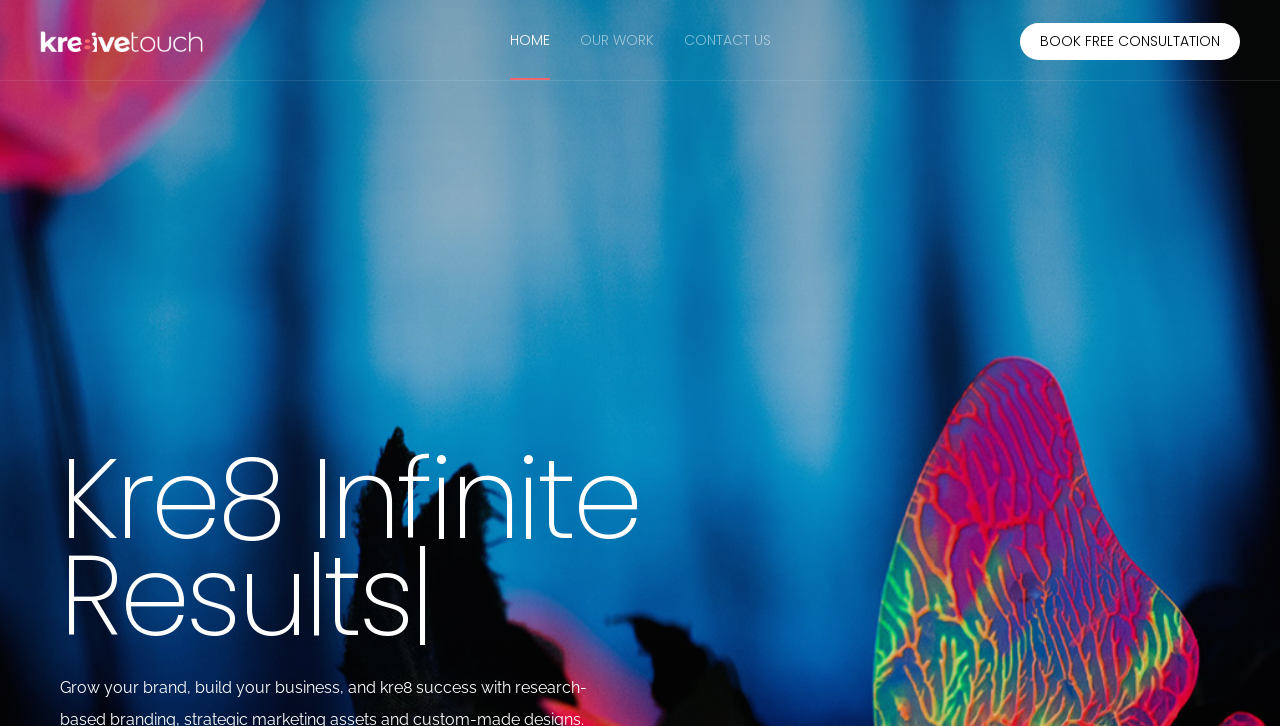What is the name of the design studio?
Using the image as a reference, answer the question with a short word or phrase.

Kre8iveTouch